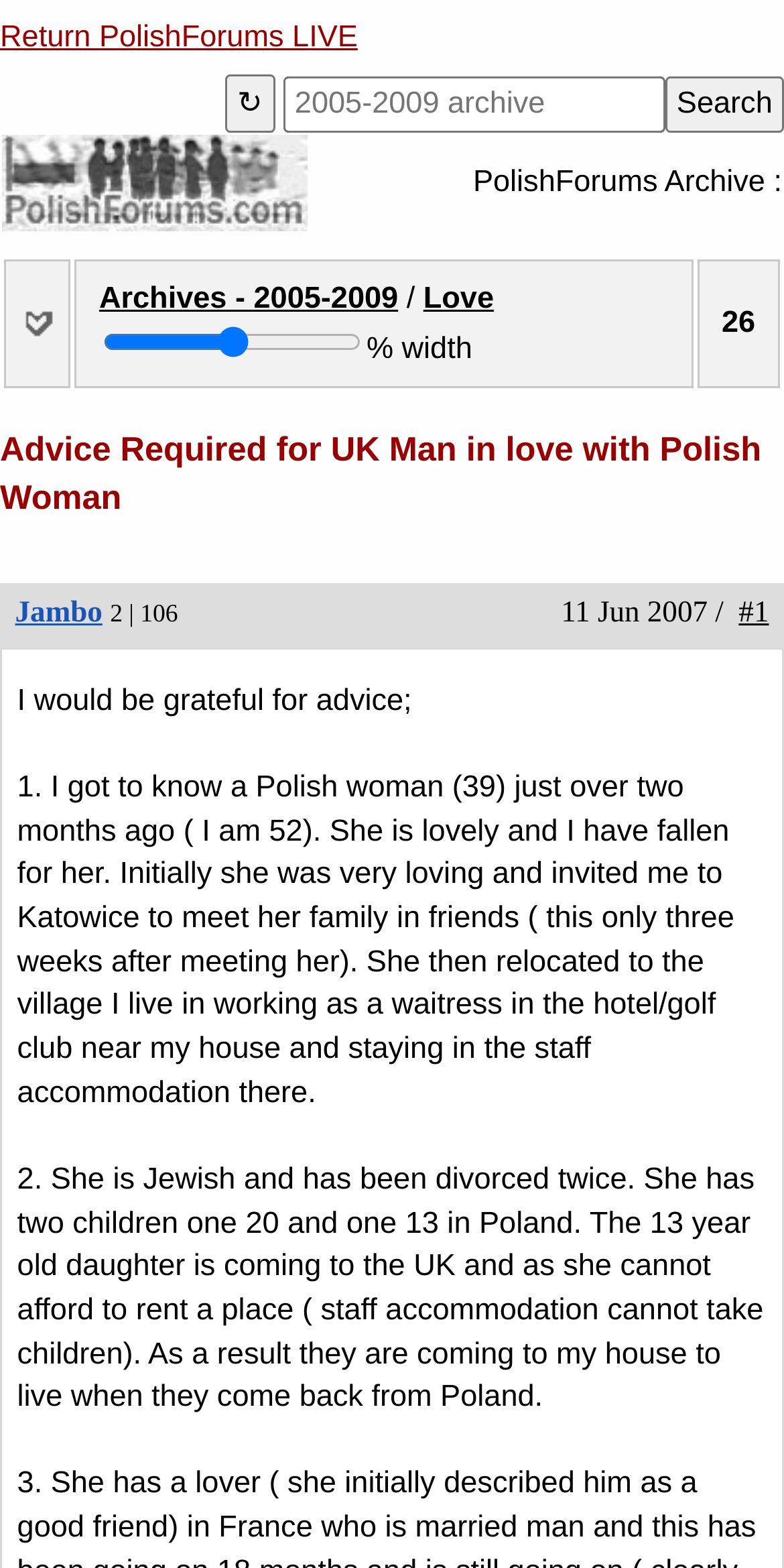Describe the entire webpage, focusing on both content and design.

The webpage appears to be a forum discussion thread, specifically a post titled "Advice Required for UK Man in love with Polish Woman". At the top of the page, there is a link to "Return PolishForums LIVE" and a button with a refresh icon, followed by a search box and a "Search" button. 

Below this, there is a table with two cells, one containing a link to "PolishForums - ARCHIVE" with an accompanying image, and the other cell displaying the text "PolishForums Archive :". 

Further down, there is a table with a single row containing three cells. The first cell is empty, the second cell has a link to "Archives - 2005-2009" and another link to "Love", accompanied by a horizontal slider and a text indicating the width percentage. The third cell displays the number "26". 

The main content of the page is a discussion thread, with a heading that matches the title of the webpage. The thread is started by a user named "Jambo", who has posted a message seeking advice. The post is divided into two paragraphs, describing the user's situation and seeking advice on how to proceed. The post also displays information about the thread, including the number of threads and posts, and the date of the post. There is also a link to the first post in the thread, labeled "#1".